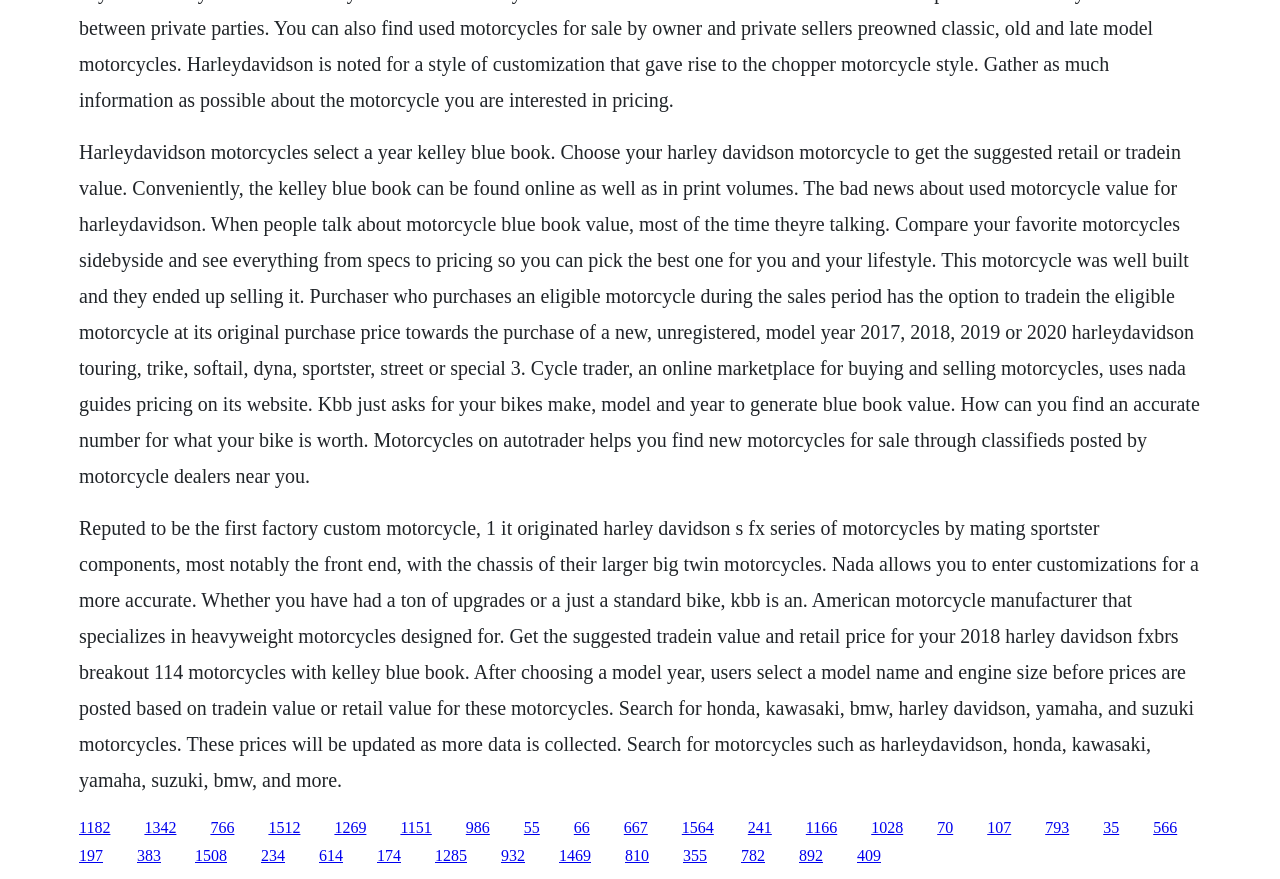Please locate the bounding box coordinates of the element that should be clicked to achieve the given instruction: "Click on the link to get the suggested trade-in value and retail price for your 2018 Harley Davidson FXBRS Breakout 114 motorcycle".

[0.062, 0.588, 0.937, 0.899]